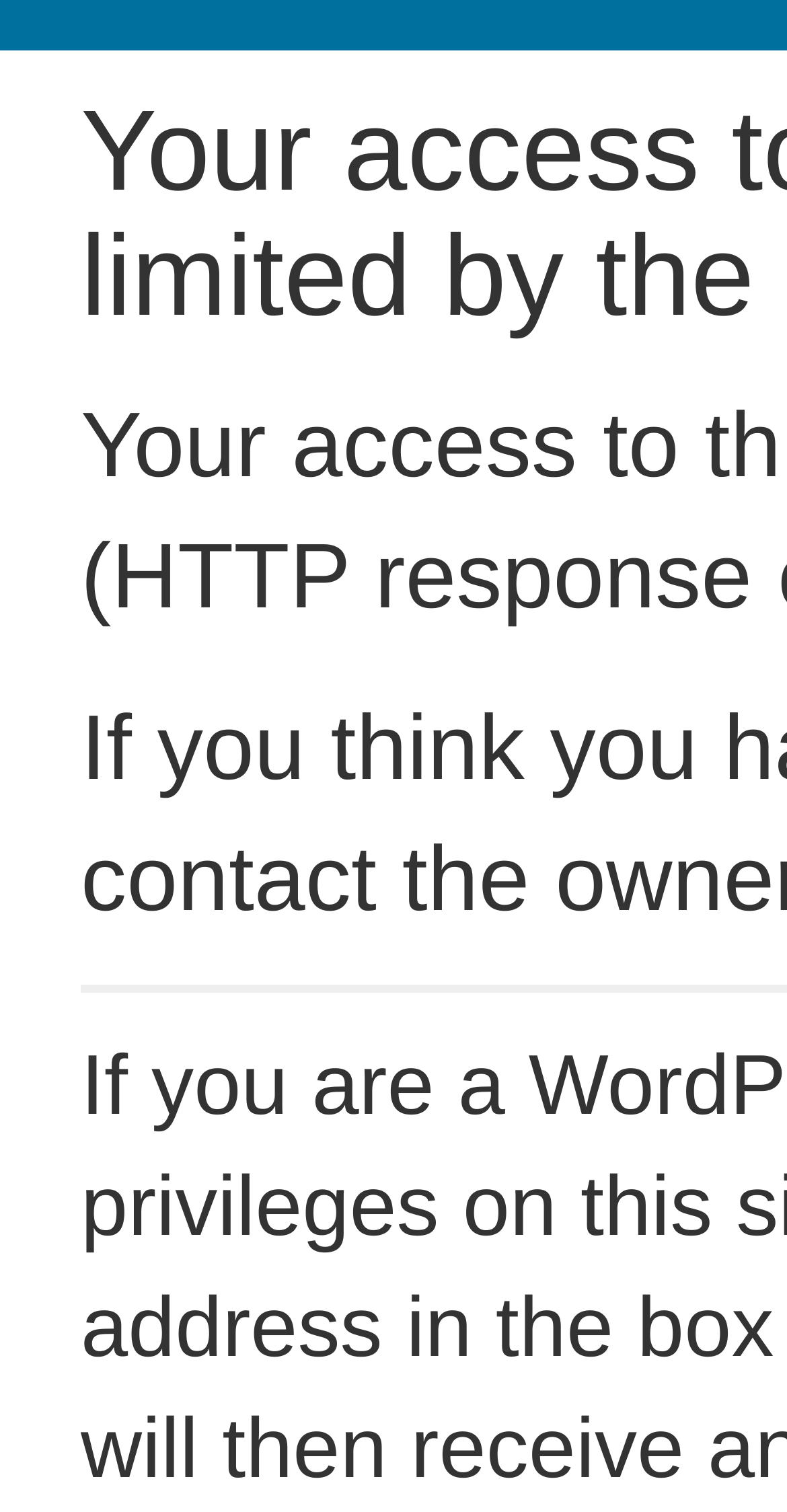Extract the primary heading text from the webpage.

Your access to this site has been limited by the site owner